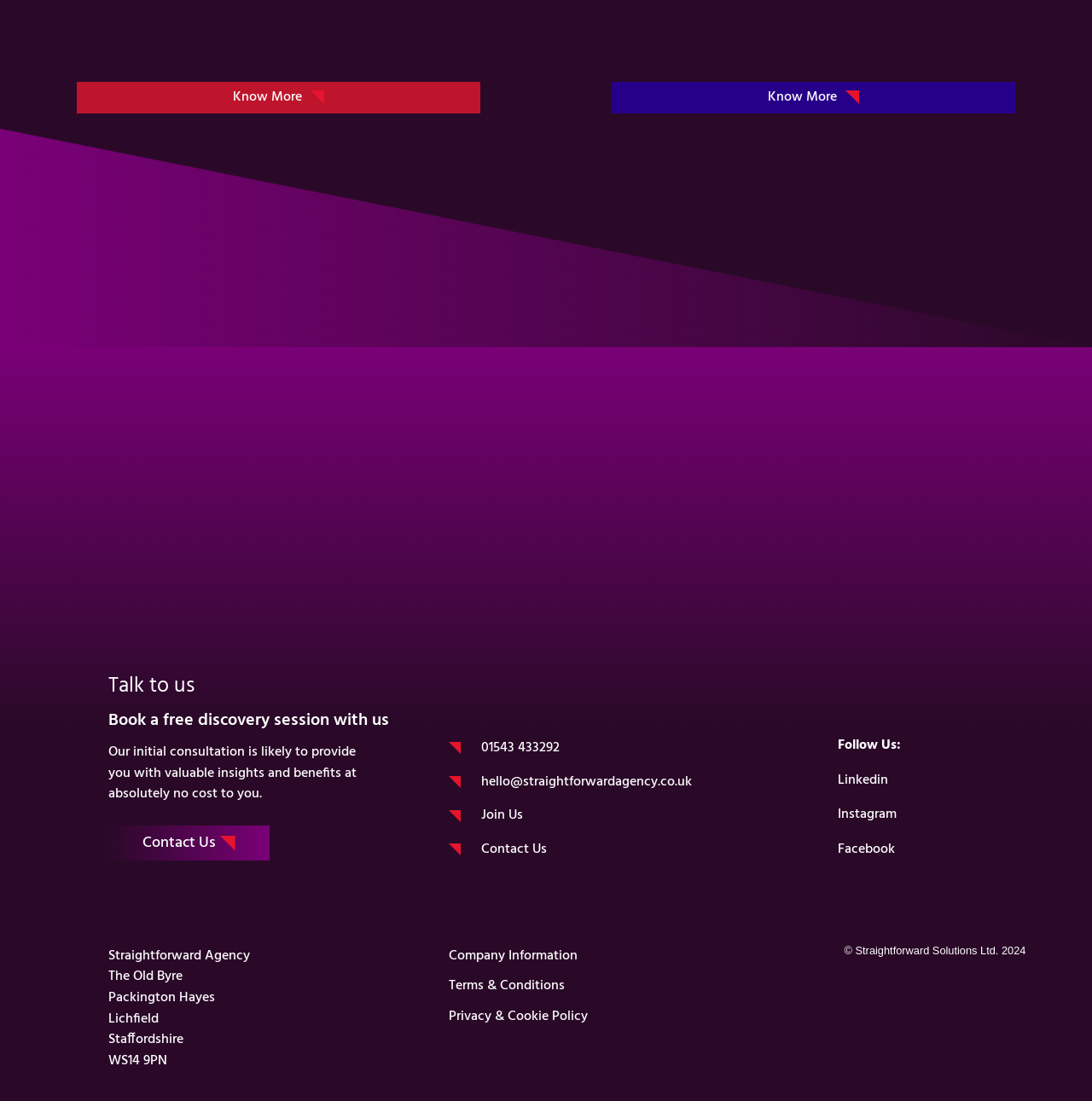Locate the bounding box for the described UI element: "Instagram". Ensure the coordinates are four float numbers between 0 and 1, formatted as [left, top, right, bottom].

[0.767, 0.669, 0.945, 0.688]